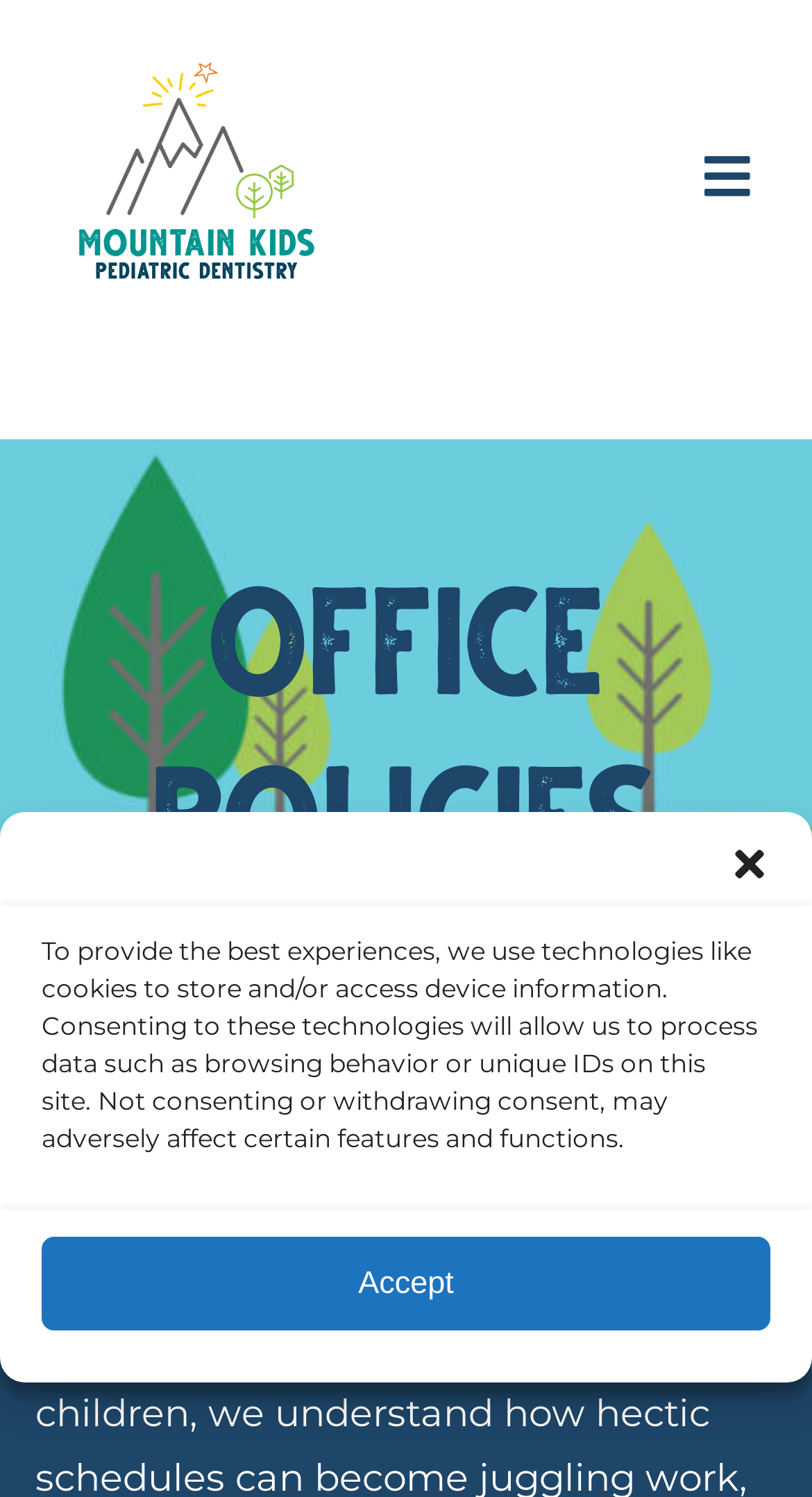Please determine the bounding box coordinates of the clickable area required to carry out the following instruction: "Click the Mountain Kids Pediatric Dentistry logo". The coordinates must be four float numbers between 0 and 1, represented as [left, top, right, bottom].

[0.097, 0.039, 0.387, 0.07]